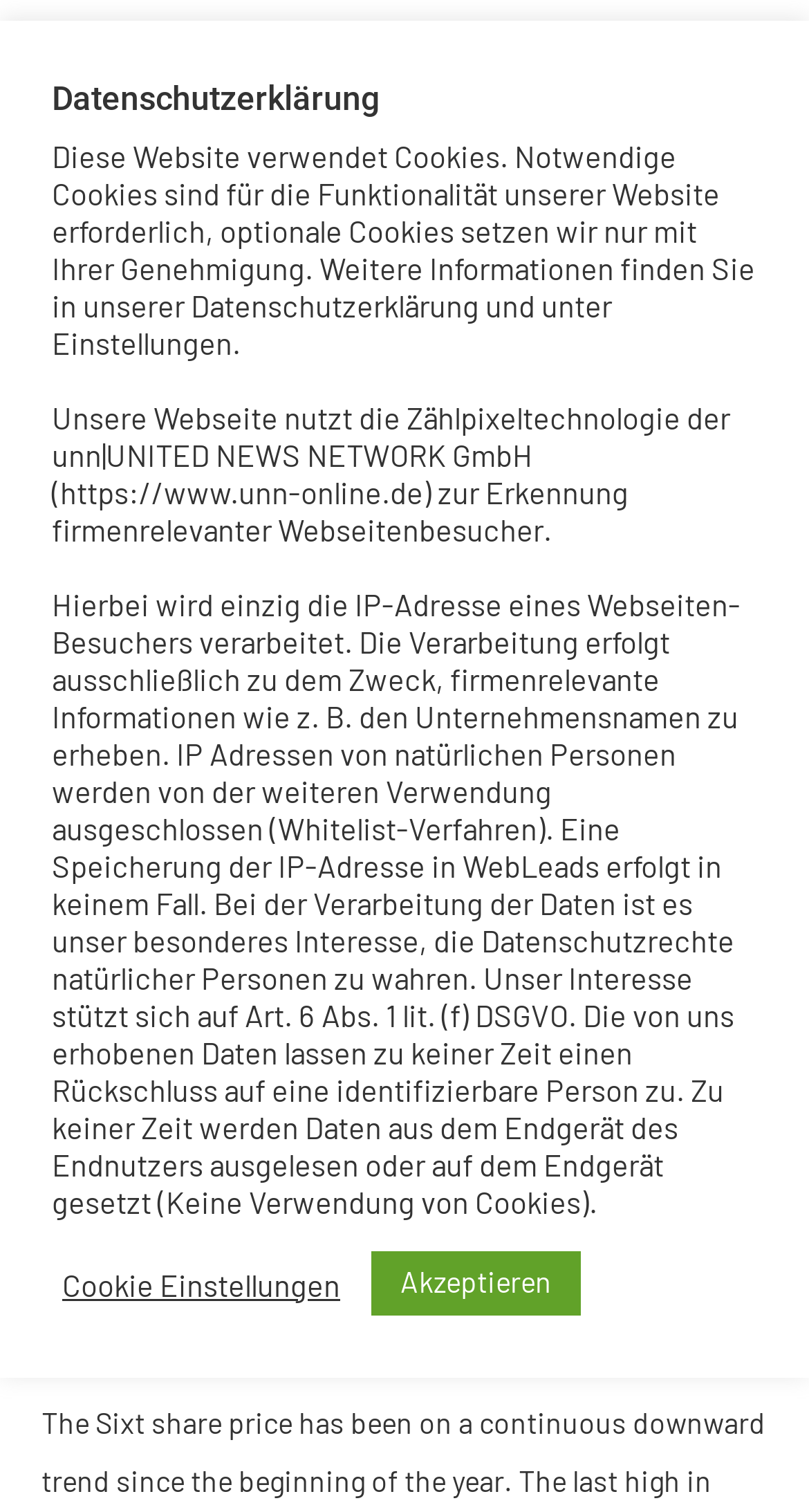Find the bounding box coordinates of the clickable region needed to perform the following instruction: "Go to the JRC homepage". The coordinates should be provided as four float numbers between 0 and 1, i.e., [left, top, right, bottom].

[0.051, 0.012, 0.728, 0.07]